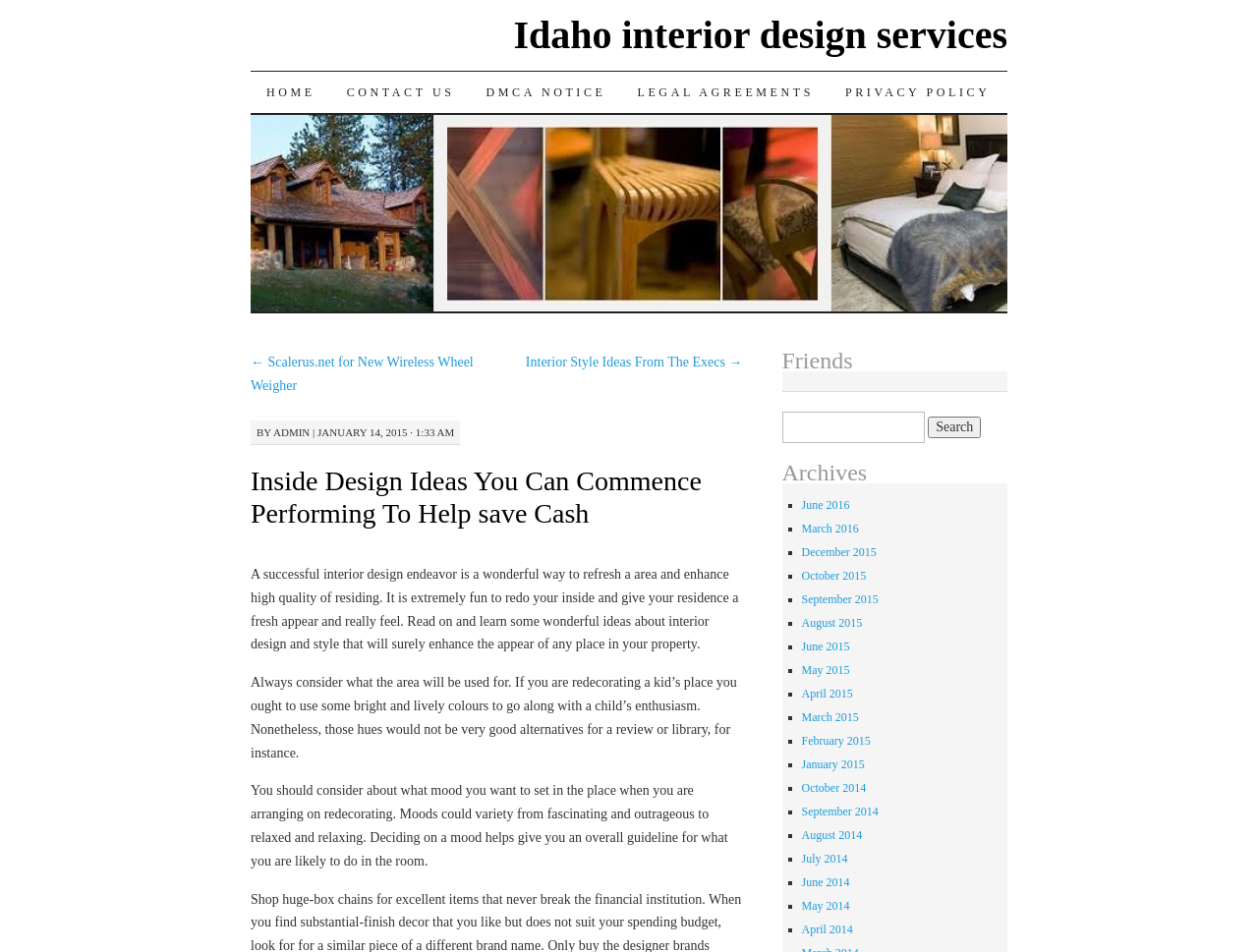Identify the bounding box coordinates of the region I need to click to complete this instruction: "Read the article 'Inside Design Ideas You Can Commence Performing To Help save Cash'".

[0.199, 0.478, 0.59, 0.556]